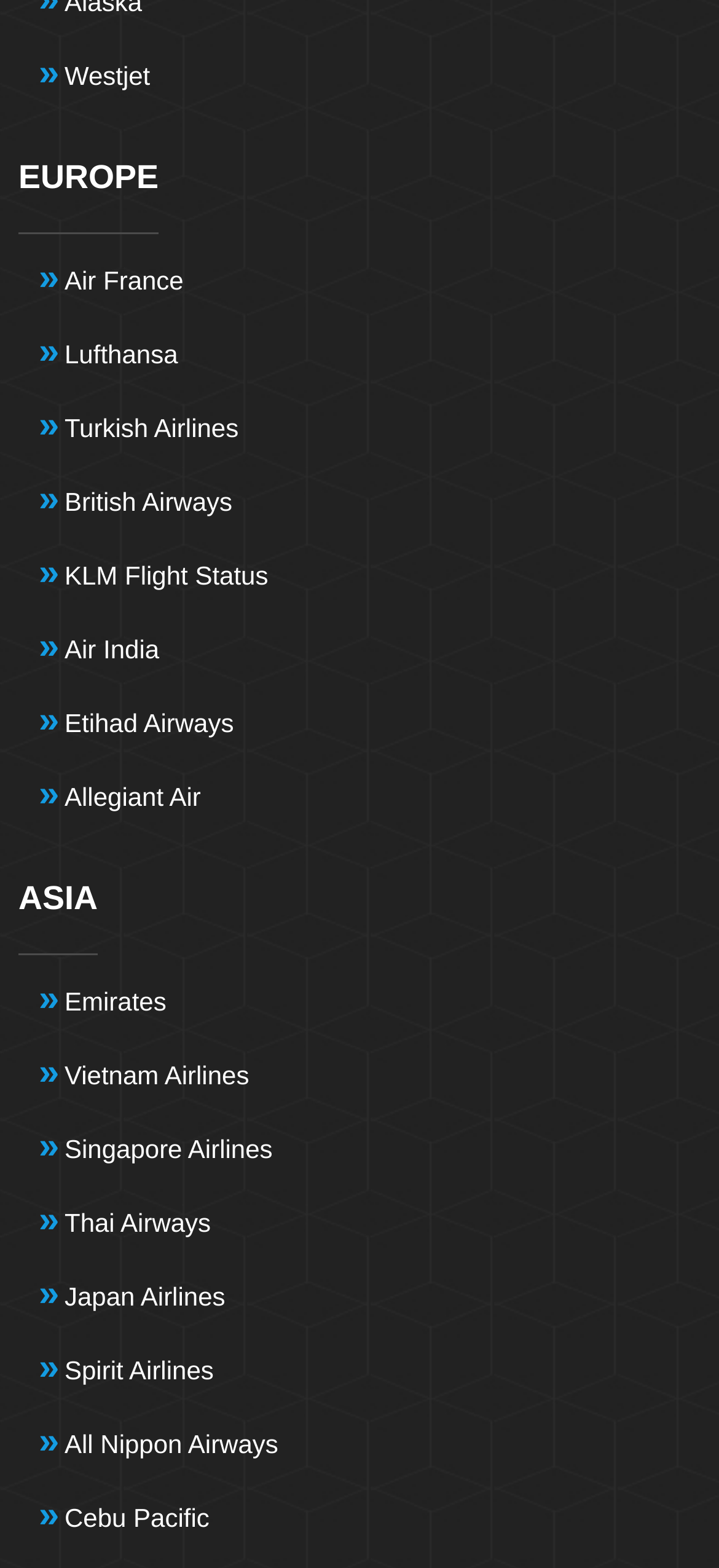Is British Airways listed on this webpage?
Answer the question with a single word or phrase derived from the image.

Yes